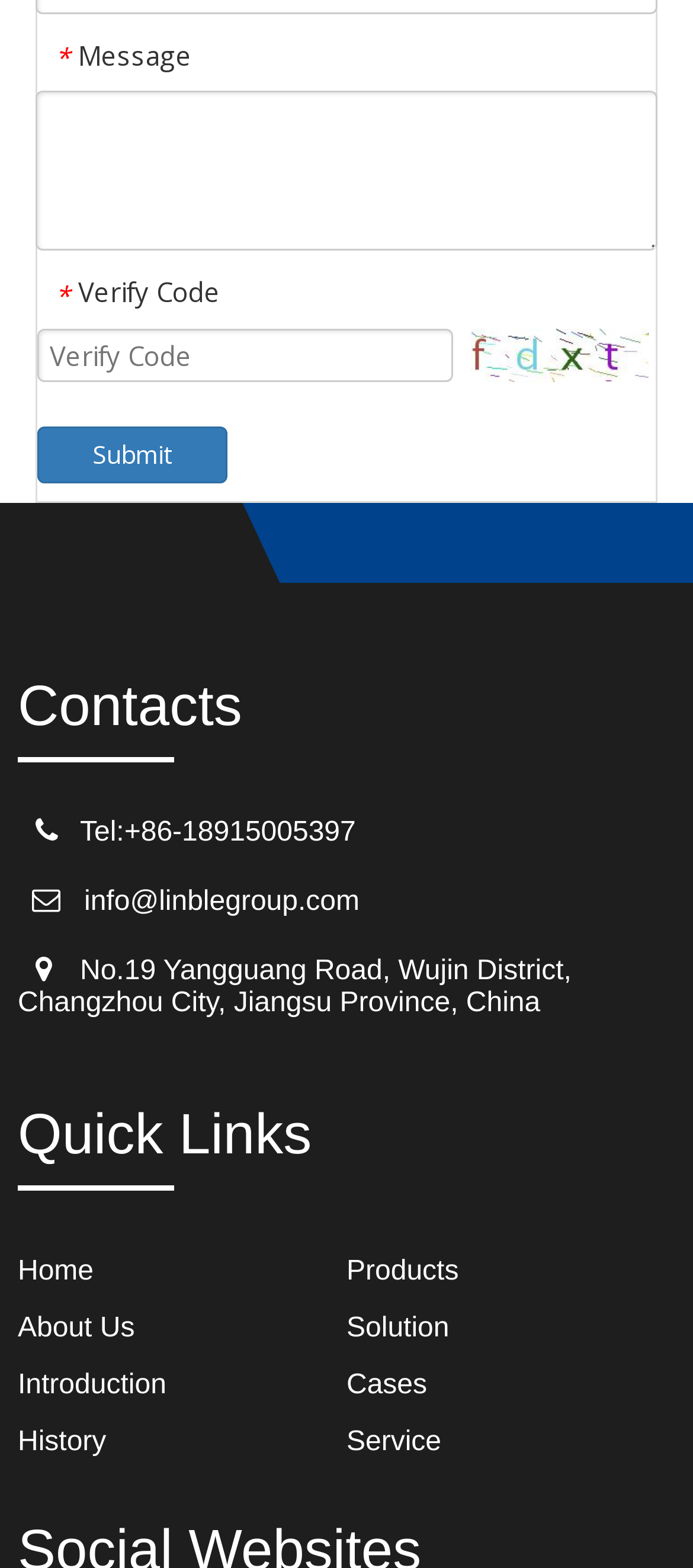Please identify the bounding box coordinates of the element's region that needs to be clicked to fulfill the following instruction: "Go to Home page". The bounding box coordinates should consist of four float numbers between 0 and 1, i.e., [left, top, right, bottom].

[0.026, 0.801, 0.135, 0.82]